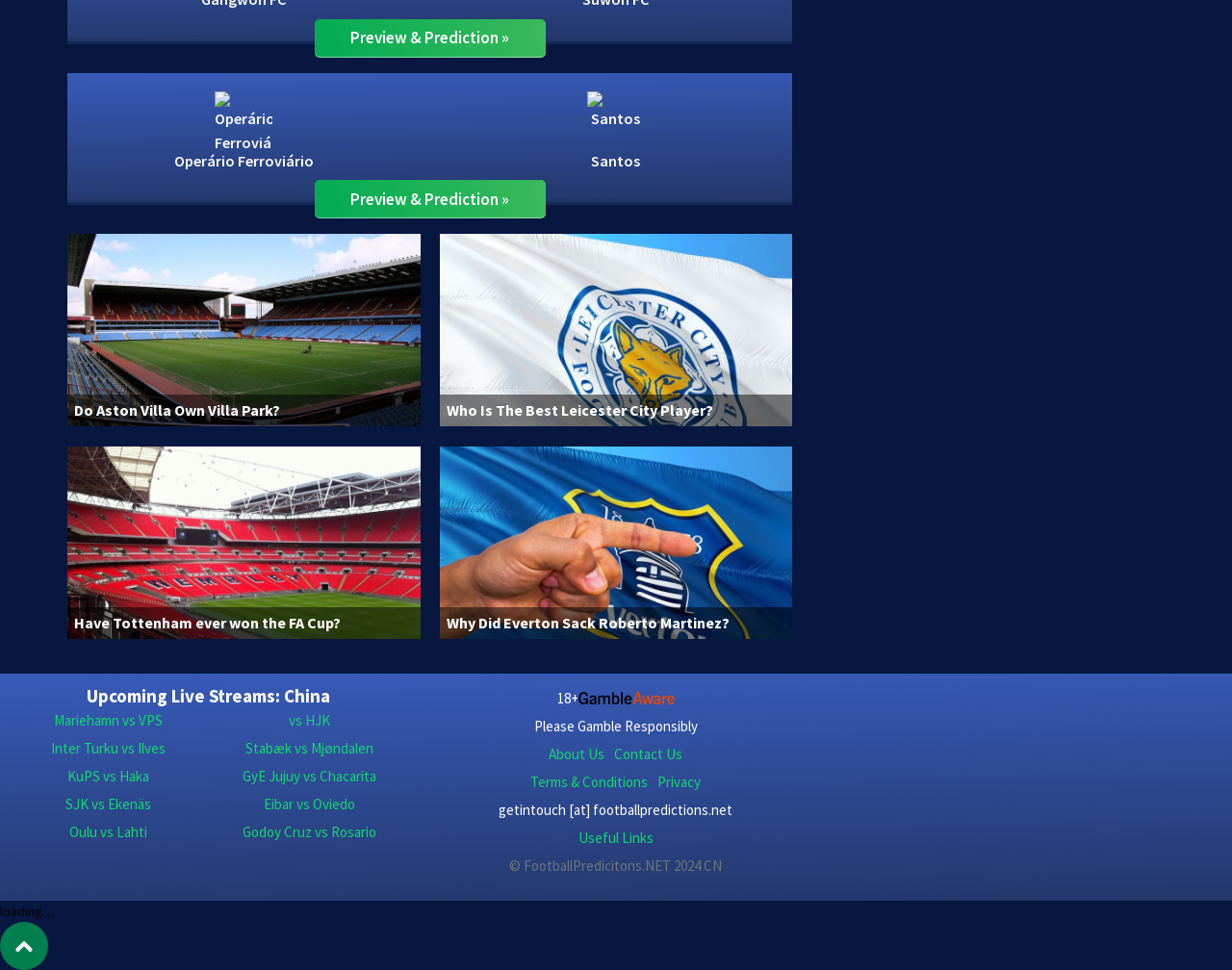Could you find the bounding box coordinates of the clickable area to complete this instruction: "Search for something"?

None